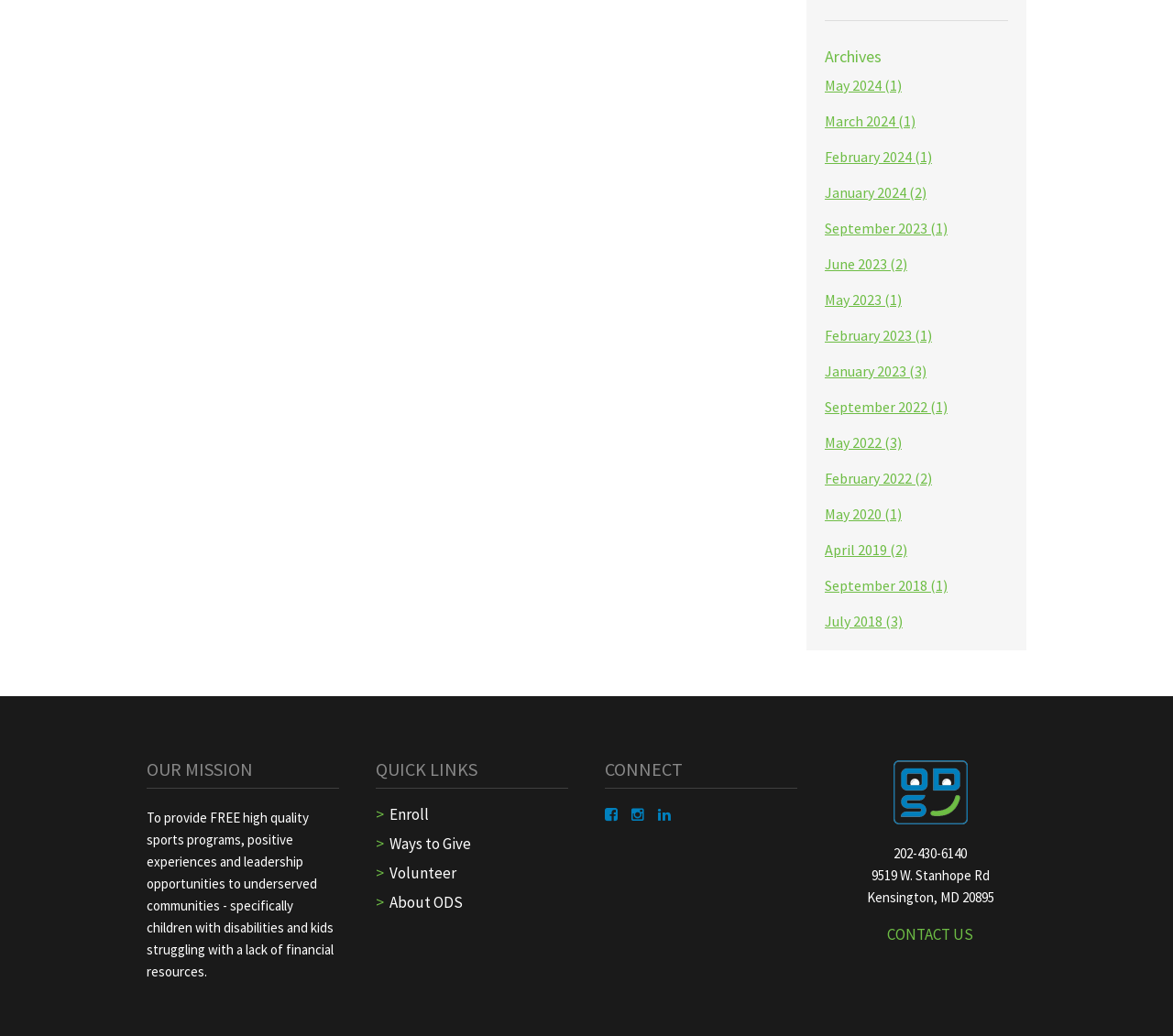Look at the image and write a detailed answer to the question: 
What is the address of the organization?

The address is listed in the contact information section, which is located at the bottom of the page, and includes the street address, city, state, and zip code.